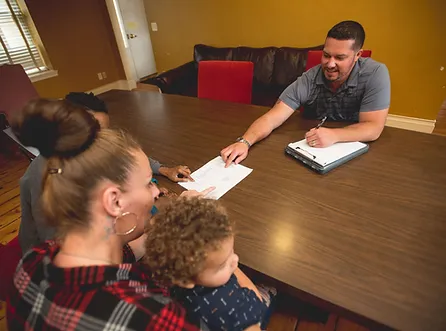Give a detailed account of what is happening in the image.

In a welcoming and collaborative atmosphere, a family meets with a professional during an important consultation at the Journey Family Success Center. The setting features a spacious wooden table where the family, consisting of a woman, a young child, and another individual, is engaged in a discussion while reviewing documents laid out before them. The professional, seated across from them, actively points to the paperwork, demonstrating a supportive approach to guiding the family through their Family Success Plan. The backdrop includes warm colors, enhancing the inviting nature of the center, which offers services aimed at empowering families with parenting workshops and access to essential maternal and child health resources, reflecting its commitment to community support and self-sufficiency.